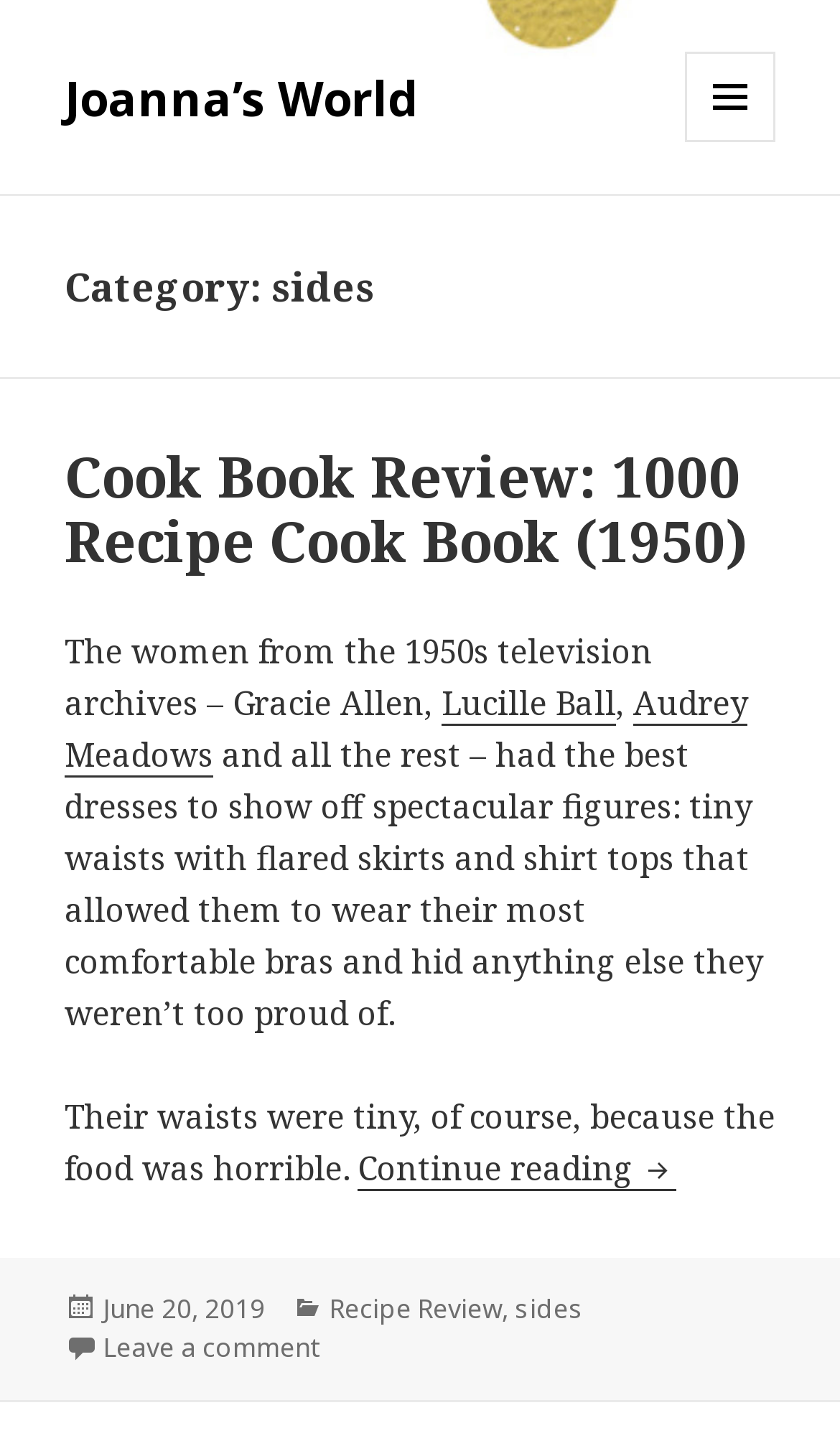Refer to the image and provide a thorough answer to this question:
When was the post published?

The publication date of the post can be found in the footer section of the webpage, where it says 'Posted on June 20, 2019', indicating that the post was published on this date.